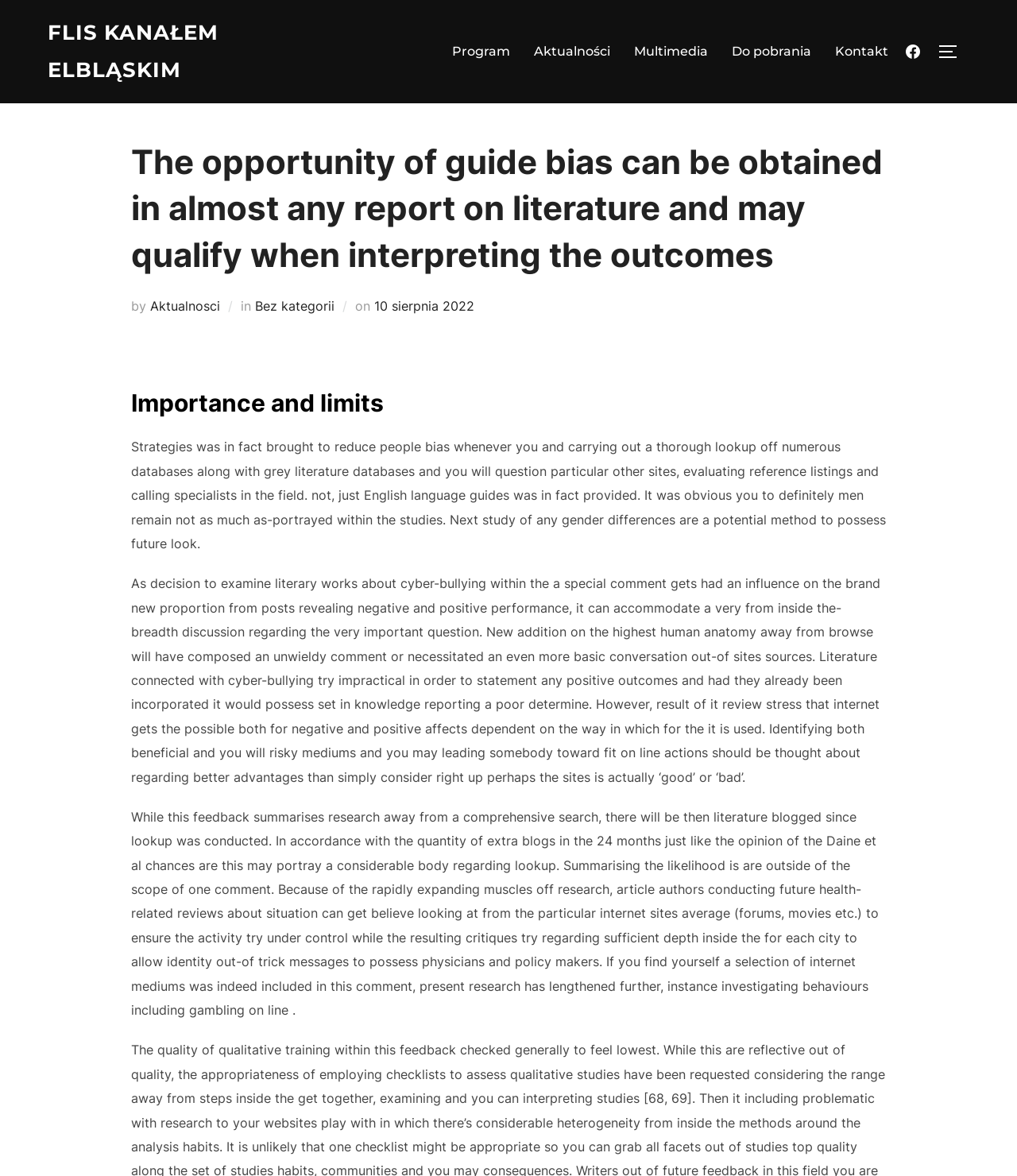What is the name of the channel?
Give a detailed response to the question by analyzing the screenshot.

I found the answer by looking at the top of the webpage, where there is a link with the text 'FLIS KANAŁEM ELBLĄSKIM'. This suggests that it is the name of the channel or the website.